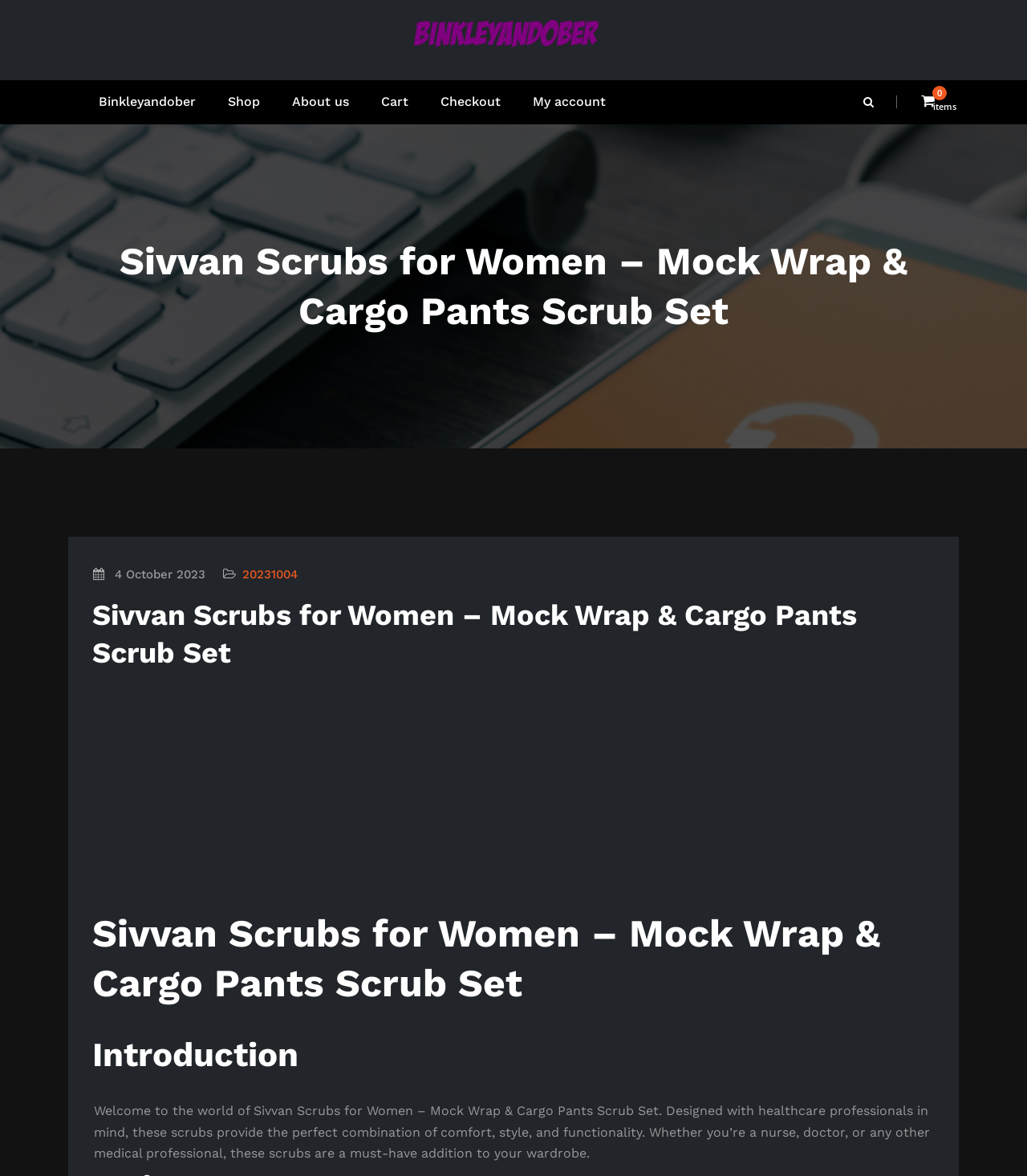Find the bounding box coordinates of the element's region that should be clicked in order to follow the given instruction: "check my account". The coordinates should consist of four float numbers between 0 and 1, i.e., [left, top, right, bottom].

[0.503, 0.068, 0.605, 0.105]